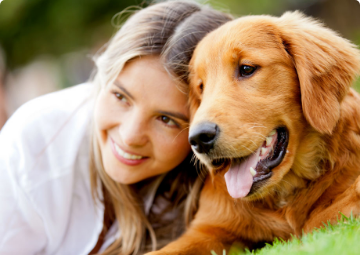What is the mood of the moment?
Please ensure your answer to the question is detailed and covers all necessary aspects.

The caption describes the mood of the moment as lively, which is conveyed through the joyful expressions of the woman and the puppy, as well as the vibrant green grass surrounding them.